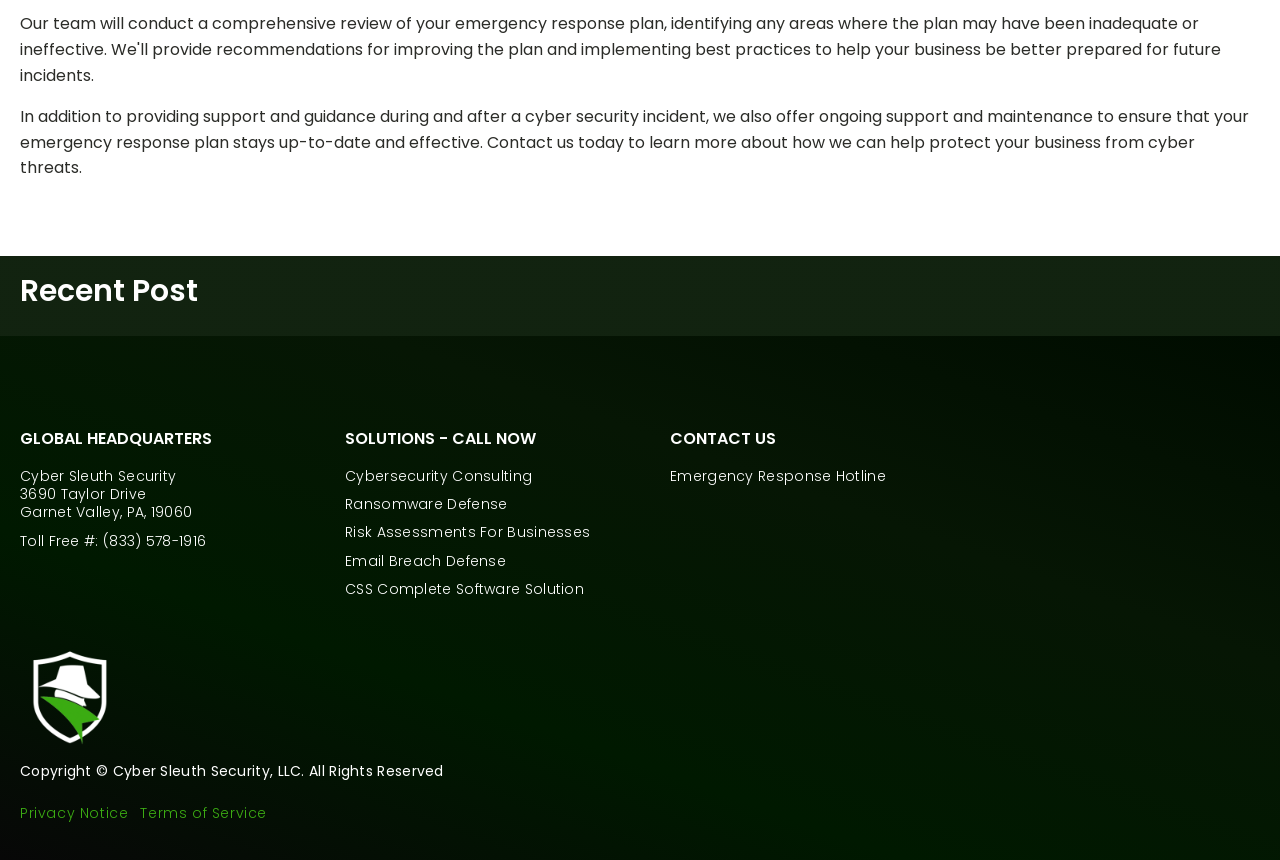What is the purpose of the 'SOLUTIONS - CALL NOW' link?
Could you please answer the question thoroughly and with as much detail as possible?

I inferred the purpose of the link by looking at its text 'SOLUTIONS - CALL NOW' at coordinates [0.27, 0.501, 0.422, 0.52] and its proximity to other links related to cybersecurity solutions.